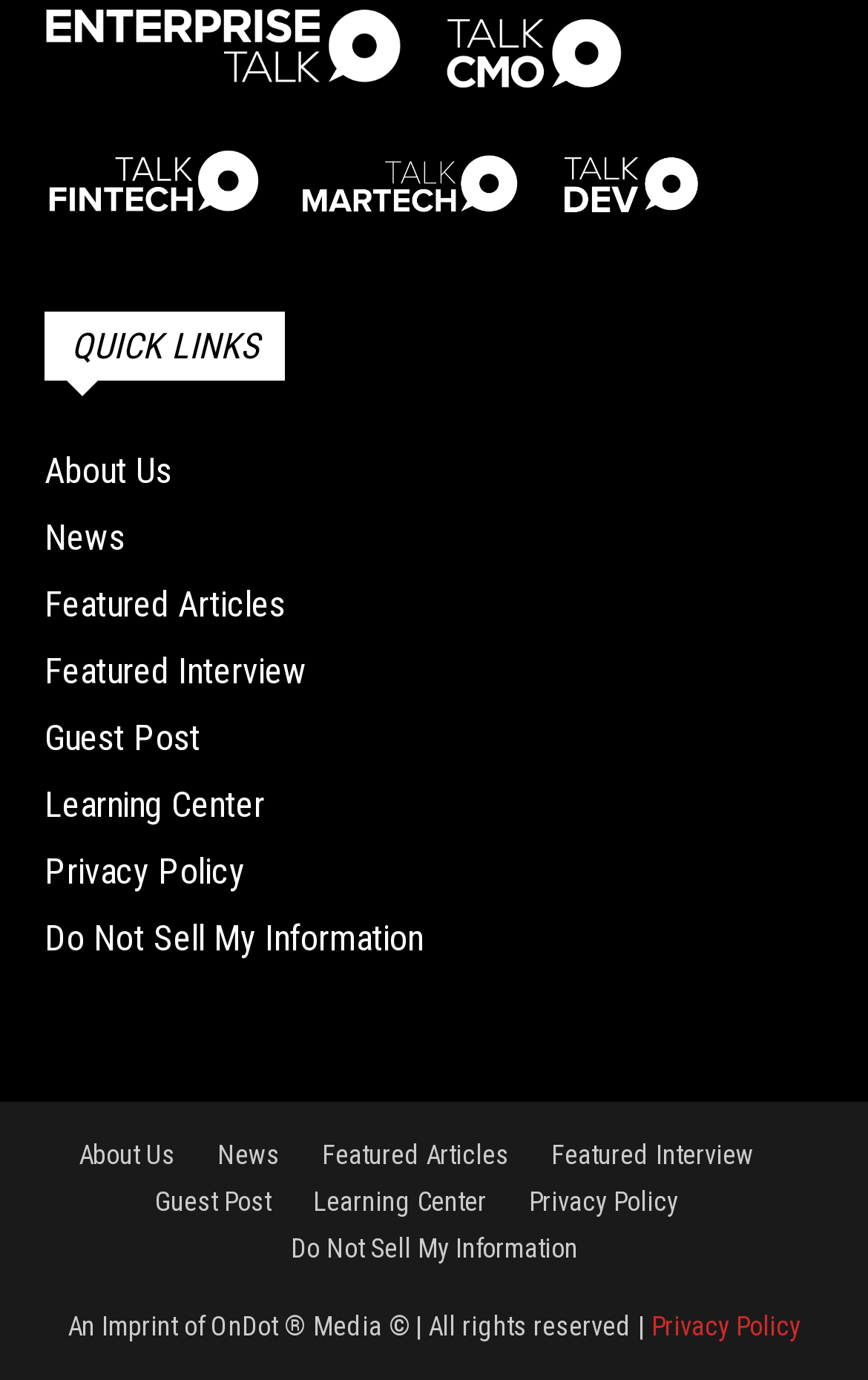Find the bounding box coordinates of the clickable area that will achieve the following instruction: "go to Learning Center".

[0.051, 0.567, 0.305, 0.598]